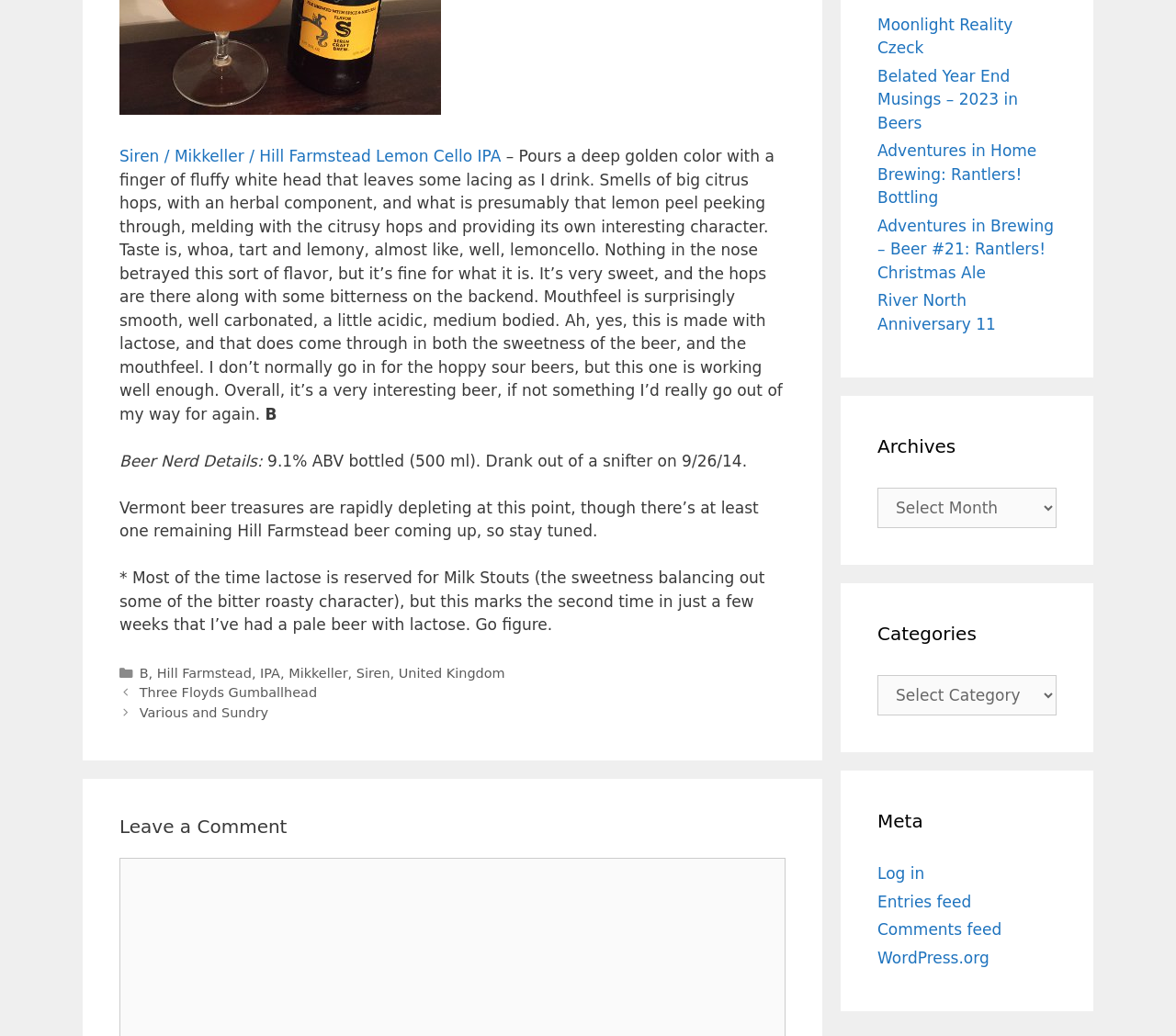Please find and report the bounding box coordinates of the element to click in order to perform the following action: "Click on the link to view the comments feed". The coordinates should be expressed as four float numbers between 0 and 1, in the format [left, top, right, bottom].

[0.746, 0.888, 0.852, 0.906]